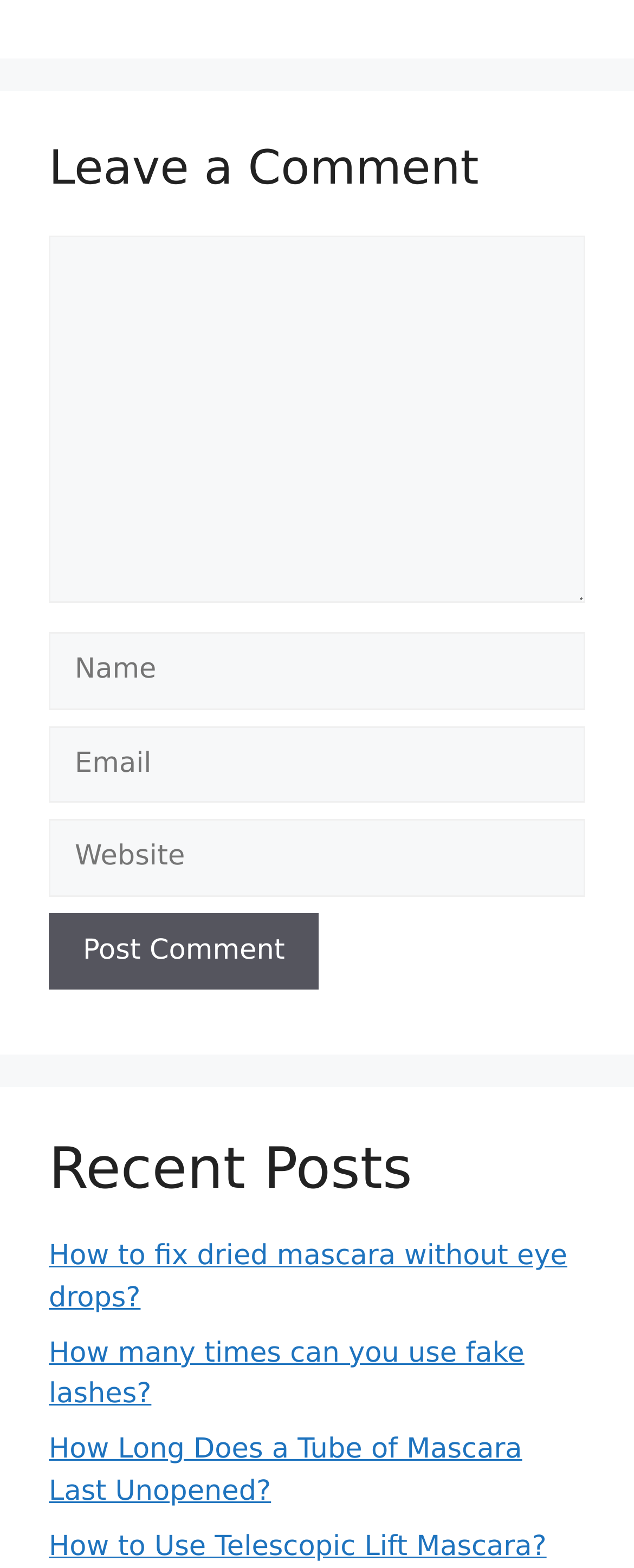What is the title of the section below the comment form?
Please analyze the image and answer the question with as much detail as possible.

The section below the comment form has a heading element with the text 'Recent Posts', indicating that it is a section that lists recent posts or articles.